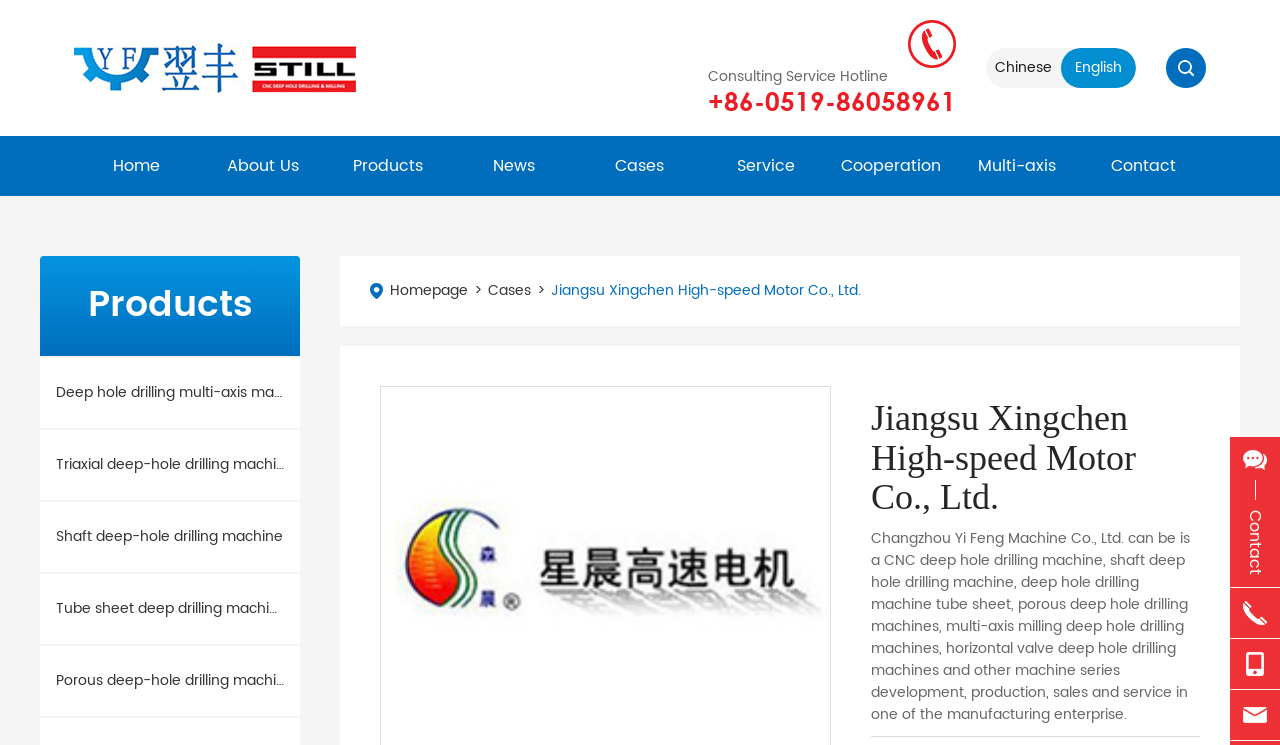What type of machines does Changzhou Yi Feng Machine Co., Ltd. develop?
Please provide a comprehensive answer based on the visual information in the image.

According to the static text on the webpage, Changzhou Yi Feng Machine Co., Ltd. develops, produces, sells, and services CNC deep hole drilling machines, including shaft deep hole drilling machines, deep hole drilling machines tube sheet, porous deep hole drilling machines, and multi-axis milling deep hole drilling machines.